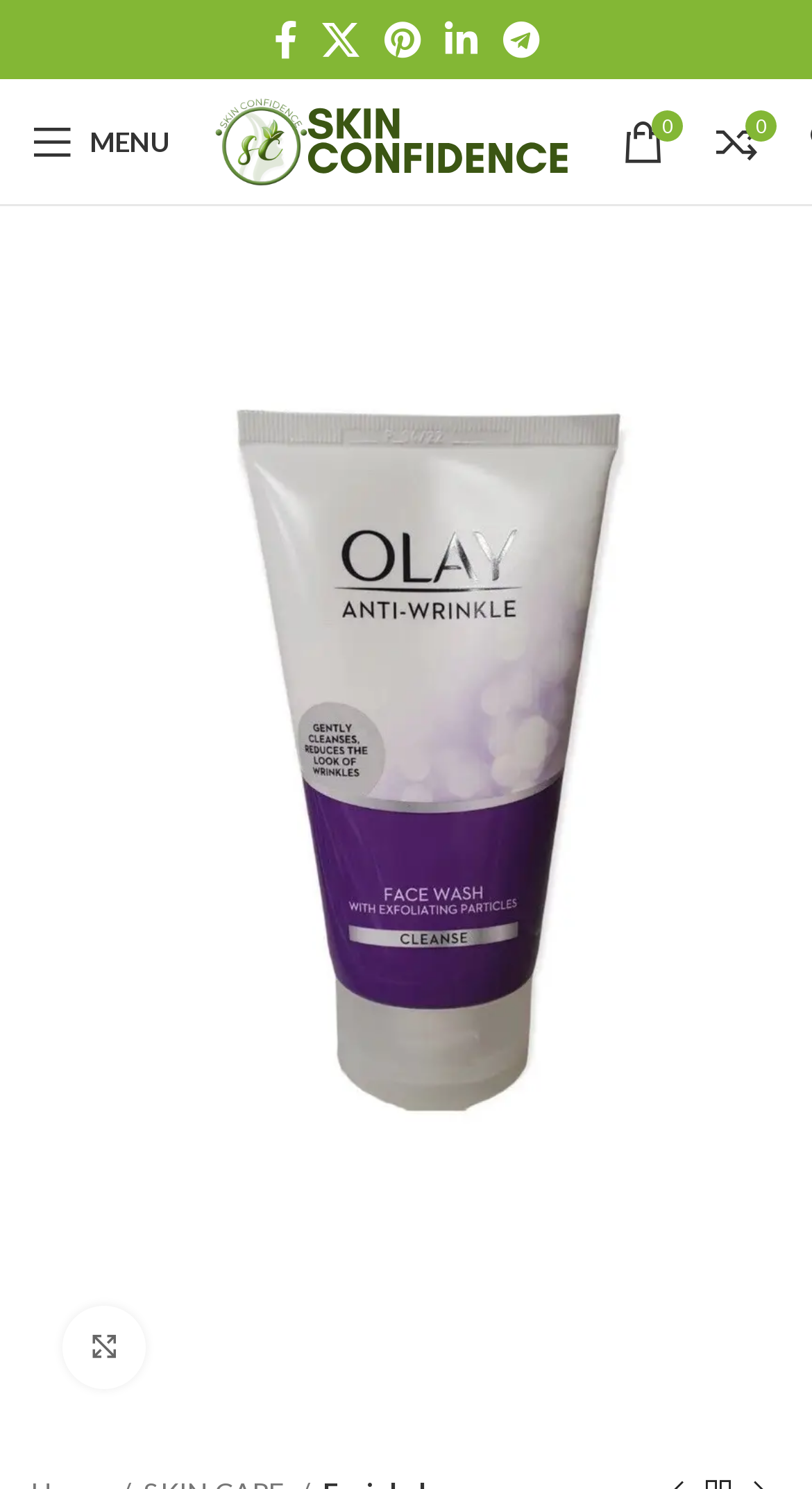Locate the bounding box coordinates of the element you need to click to accomplish the task described by this instruction: "Enlarge product image".

[0.077, 0.877, 0.179, 0.933]